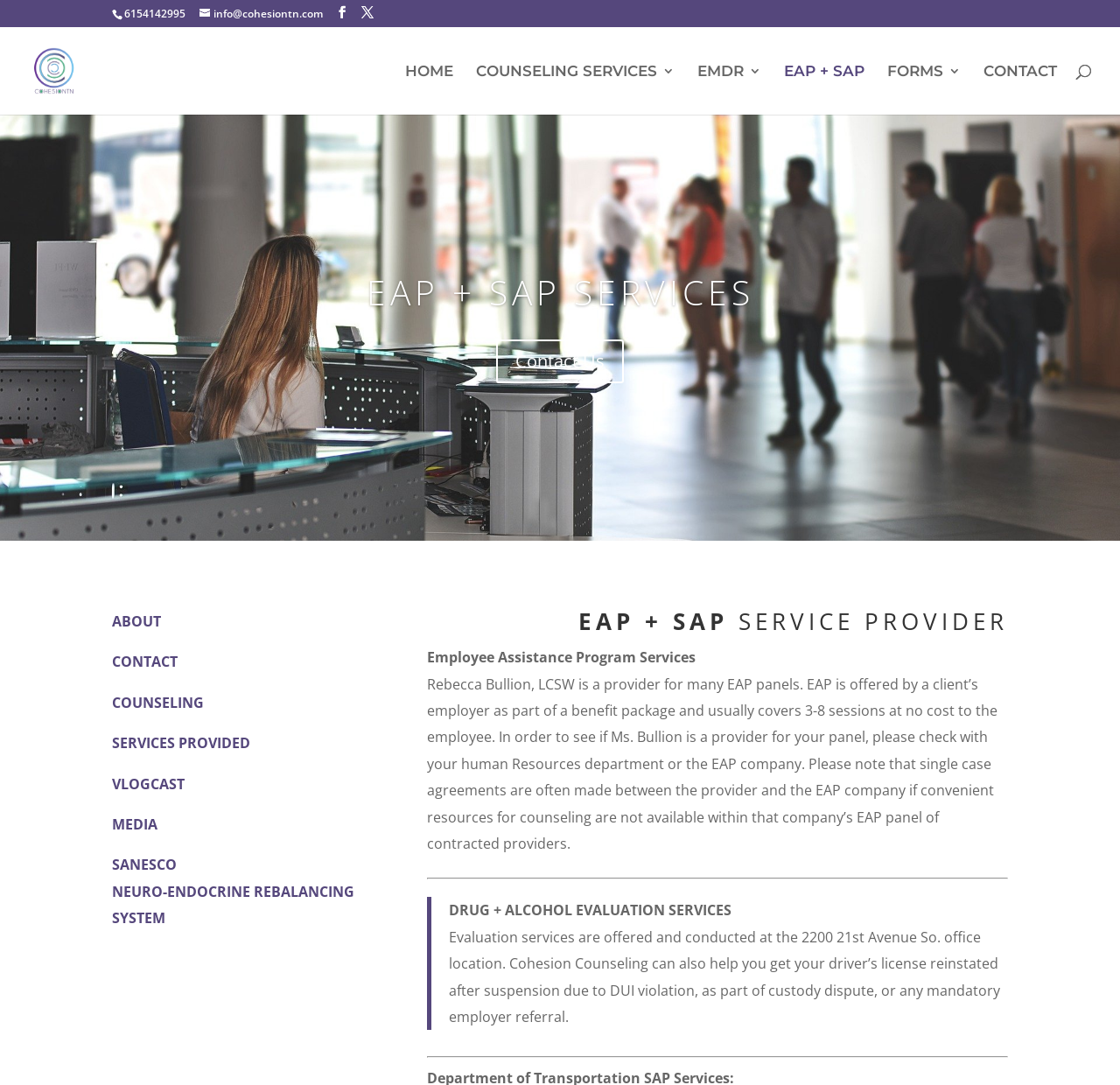Please answer the following question using a single word or phrase: 
What is the title of the section that contains the text 'Employee Assistance Program Services'?

EAP + SAP SERVICE PROVIDER